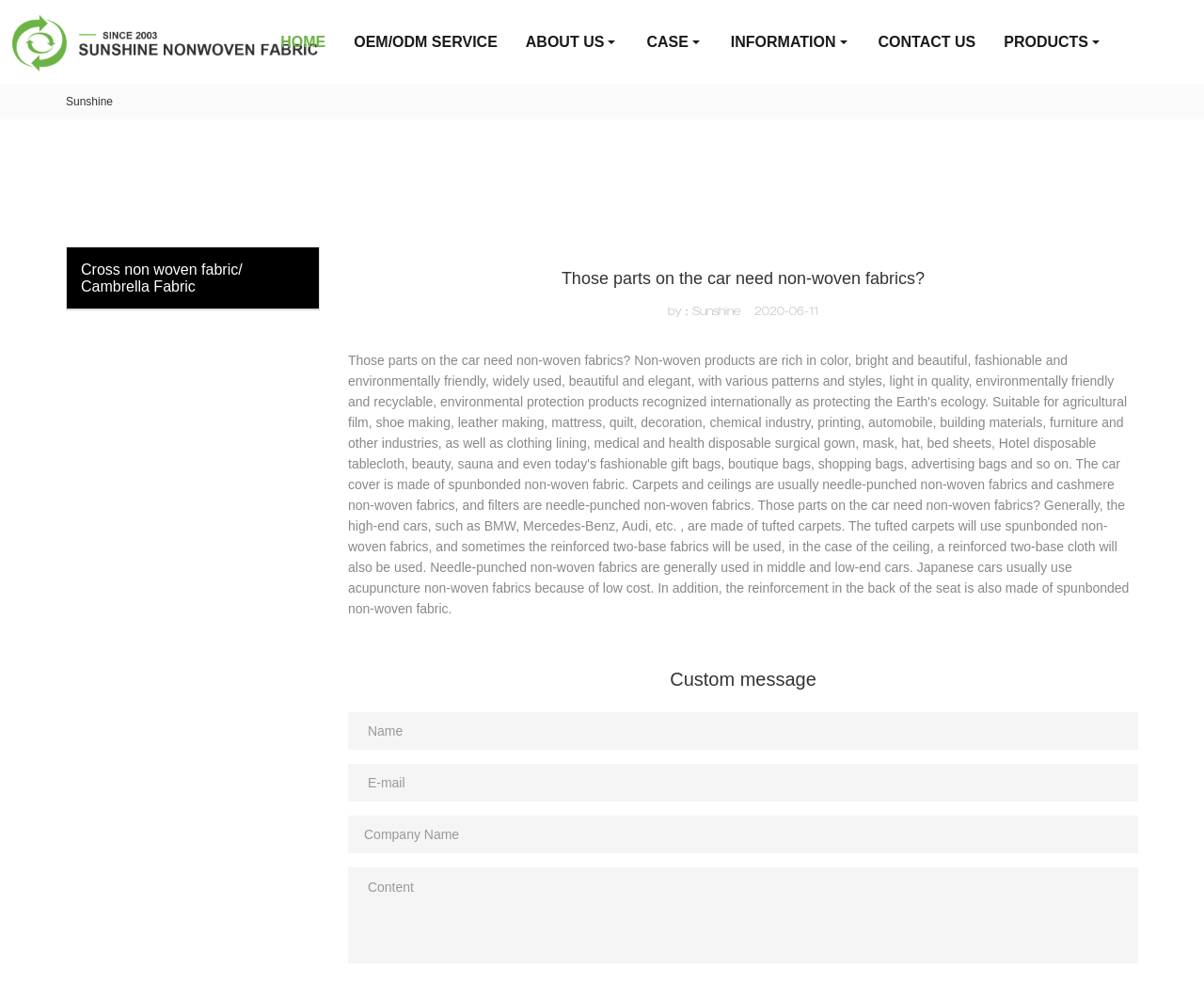Using floating point numbers between 0 and 1, provide the bounding box coordinates in the format (top-left x, top-left y, bottom-right x, bottom-right y). Locate the UI element described here: name="companyname" placeholder="Company Name"

[0.289, 0.828, 0.945, 0.867]